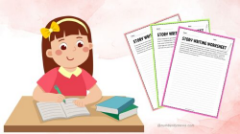What is the purpose of the worksheets?
Provide a comprehensive and detailed answer to the question.

The worksheets are designed for educational purposes, specifically to promote creative expression and structured writing for children, as stated in the caption.